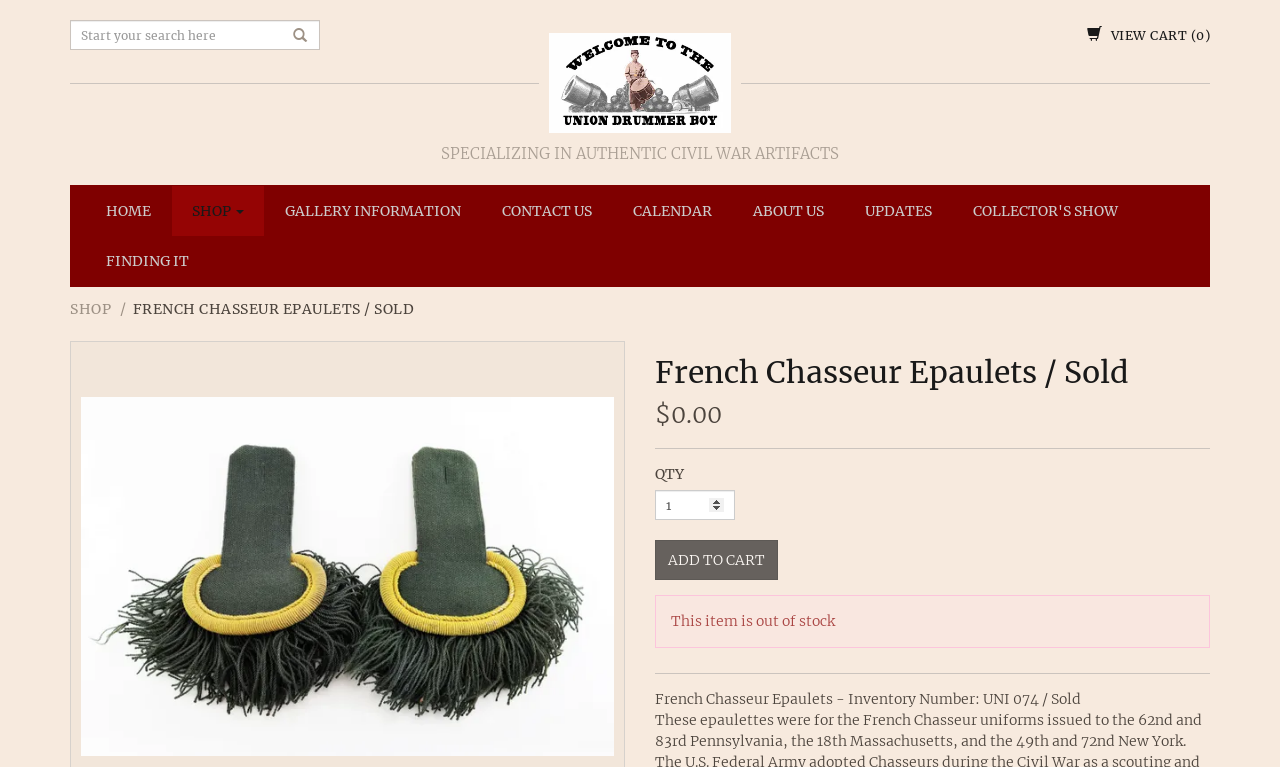Please find and report the bounding box coordinates of the element to click in order to perform the following action: "Go to home page". The coordinates should be expressed as four float numbers between 0 and 1, in the format [left, top, right, bottom].

[0.067, 0.243, 0.134, 0.308]